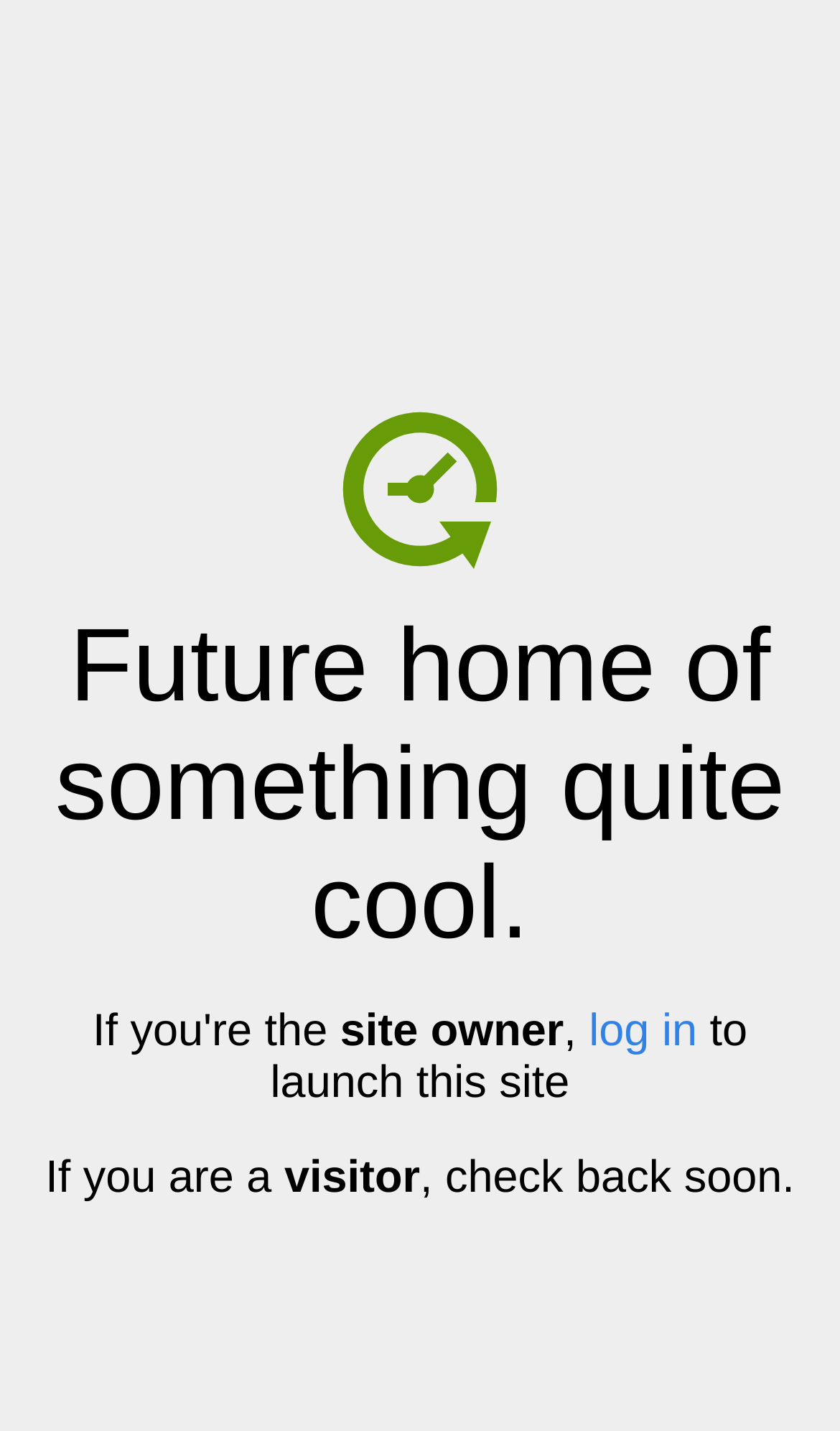Construct a thorough caption encompassing all aspects of the webpage.

The webpage is a "Coming Soon" page, featuring a prominent image near the top center of the page. Below the image, a heading reads "Future home of something quite cool." This heading spans almost the entire width of the page. 

On the lower half of the page, there is a section with several lines of text. The first line contains the text "site owner" followed by a comma. To the right of the comma, there is a "log in" link. The next line of text starts with "to launch this site". 

Below this section, there is another paragraph of text that starts with "If you are a" and continues with "visitor" and ends with "check back soon." This paragraph is positioned near the bottom of the page, spanning almost the entire width.